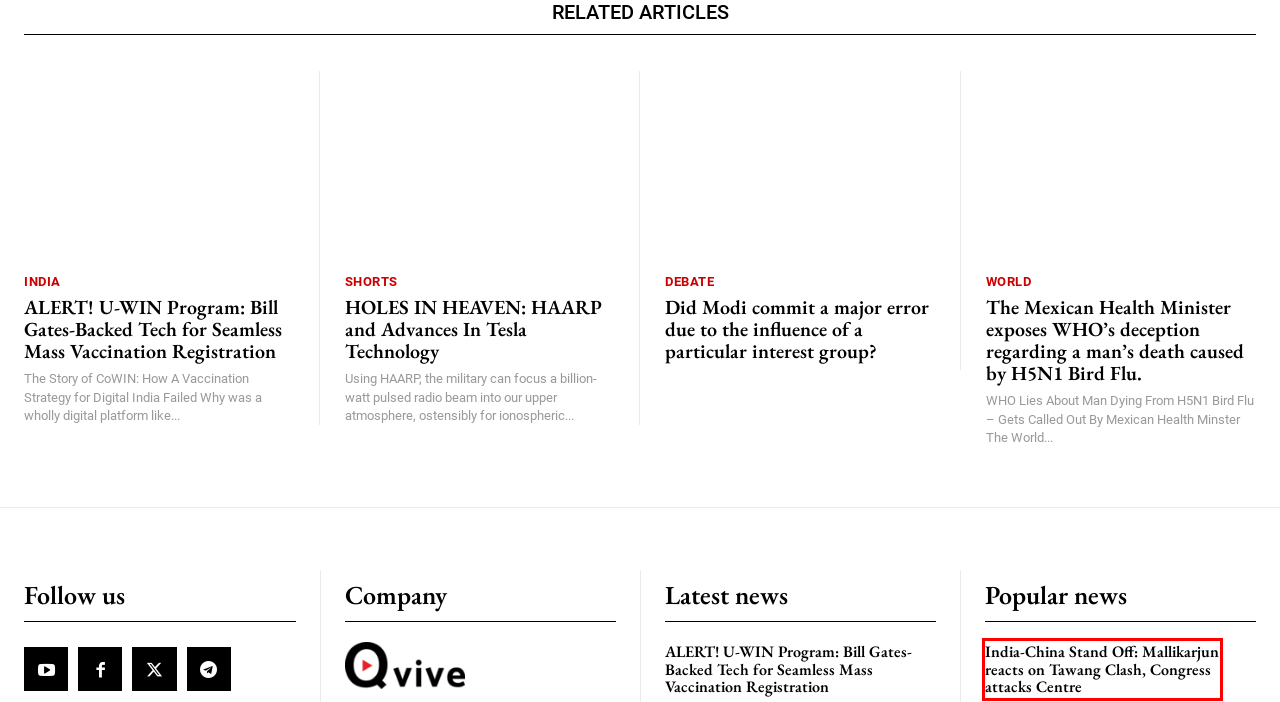You are given a screenshot depicting a webpage with a red bounding box around a UI element. Select the description that best corresponds to the new webpage after clicking the selected element. Here are the choices:
A. Ajay S Chauhan, Author at Truth
B. Police Attacked Archives - Truth
C. India-China Stand Off: Mallikarjun reacts on Tawang Clash, Congress attacks Centre
D. Fans Celebrations Archives - Truth
E. Football World Cup Archives - Truth
F. All Post - Truth
G. Pooja Francis, Author at Truth
H. Truth Live Video

C